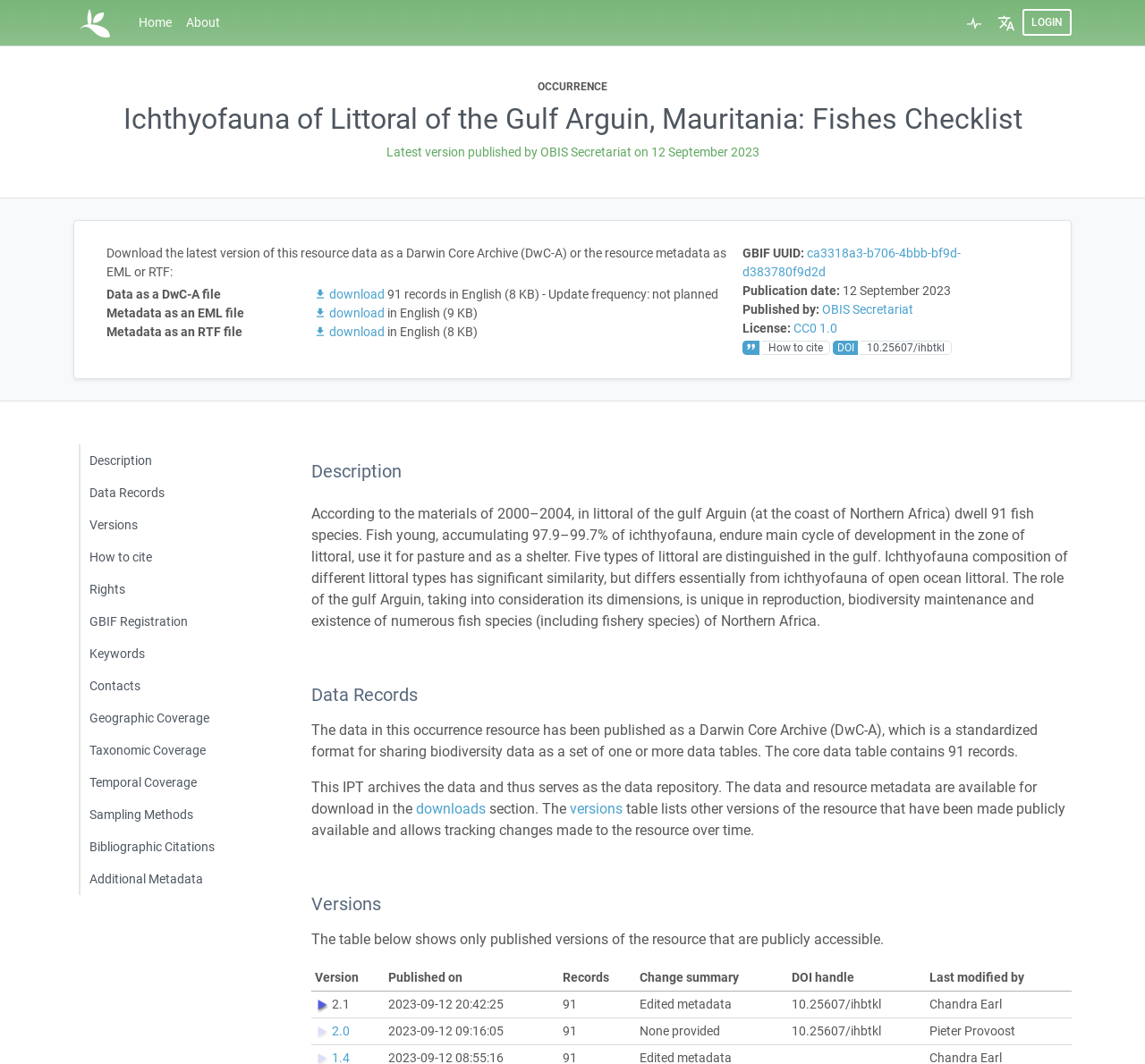How many fish species dwell in the littoral of the Gulf Arguin?
We need a detailed and exhaustive answer to the question. Please elaborate.

According to the description on the webpage, it is mentioned that 'According to the materials of 2000–2004, in littoral of the gulf Arguin (at the coast of Northern Africa) dwell 91 fish species.'